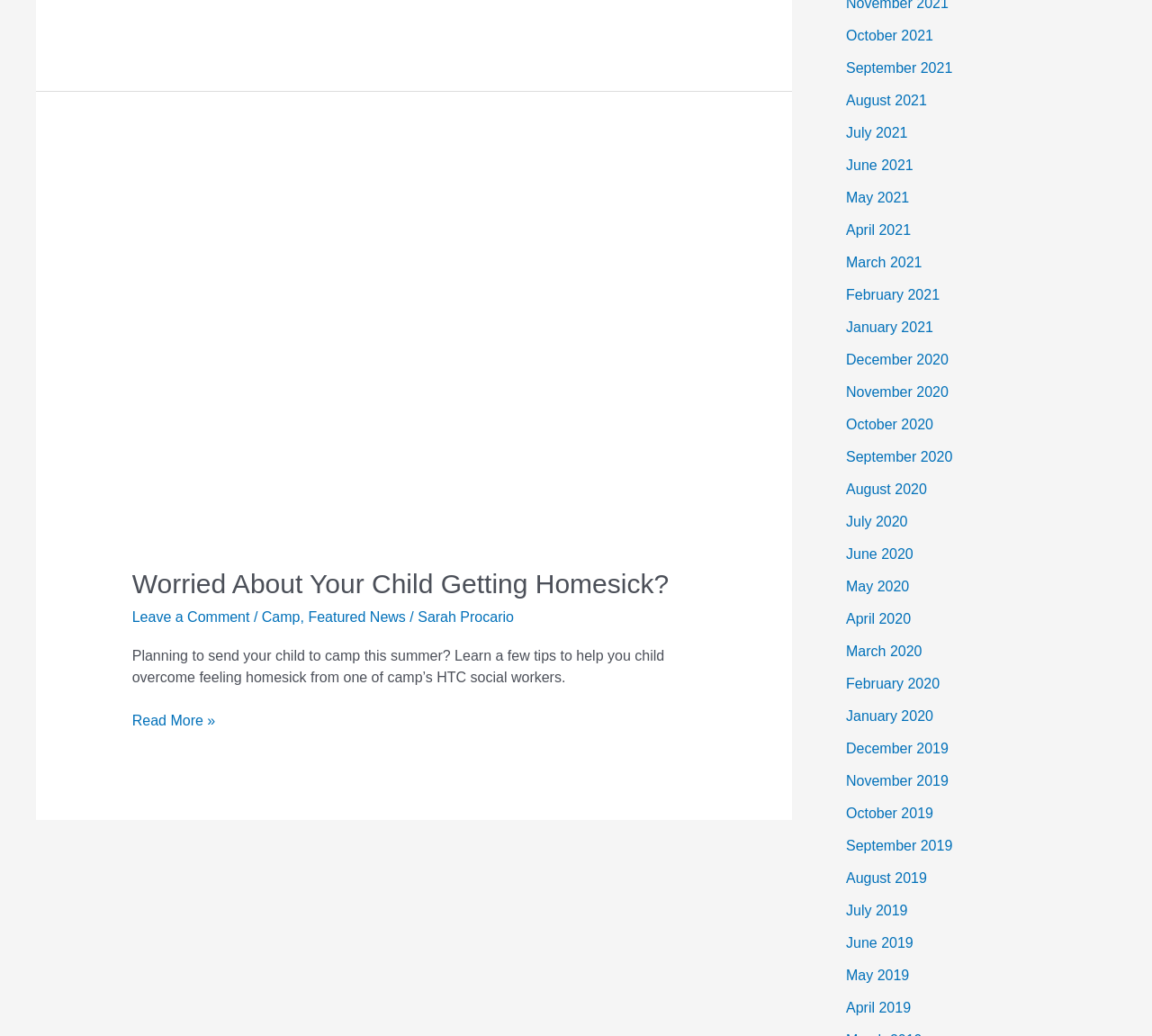Identify the bounding box coordinates necessary to click and complete the given instruction: "Read more about worried about your child getting homesick".

[0.115, 0.685, 0.187, 0.706]